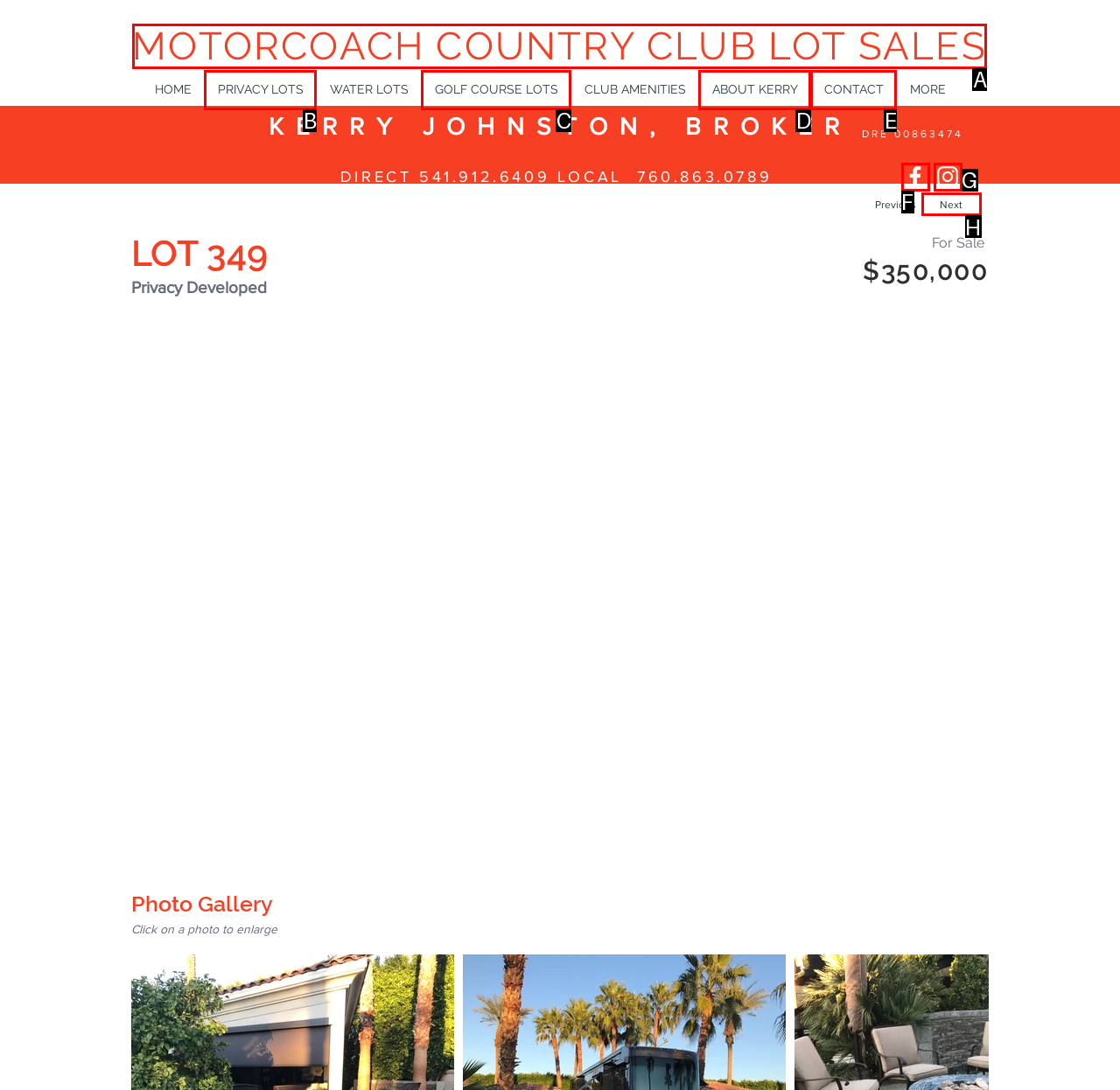From the given options, tell me which letter should be clicked to complete this task: Click on the 'Next' button
Answer with the letter only.

H